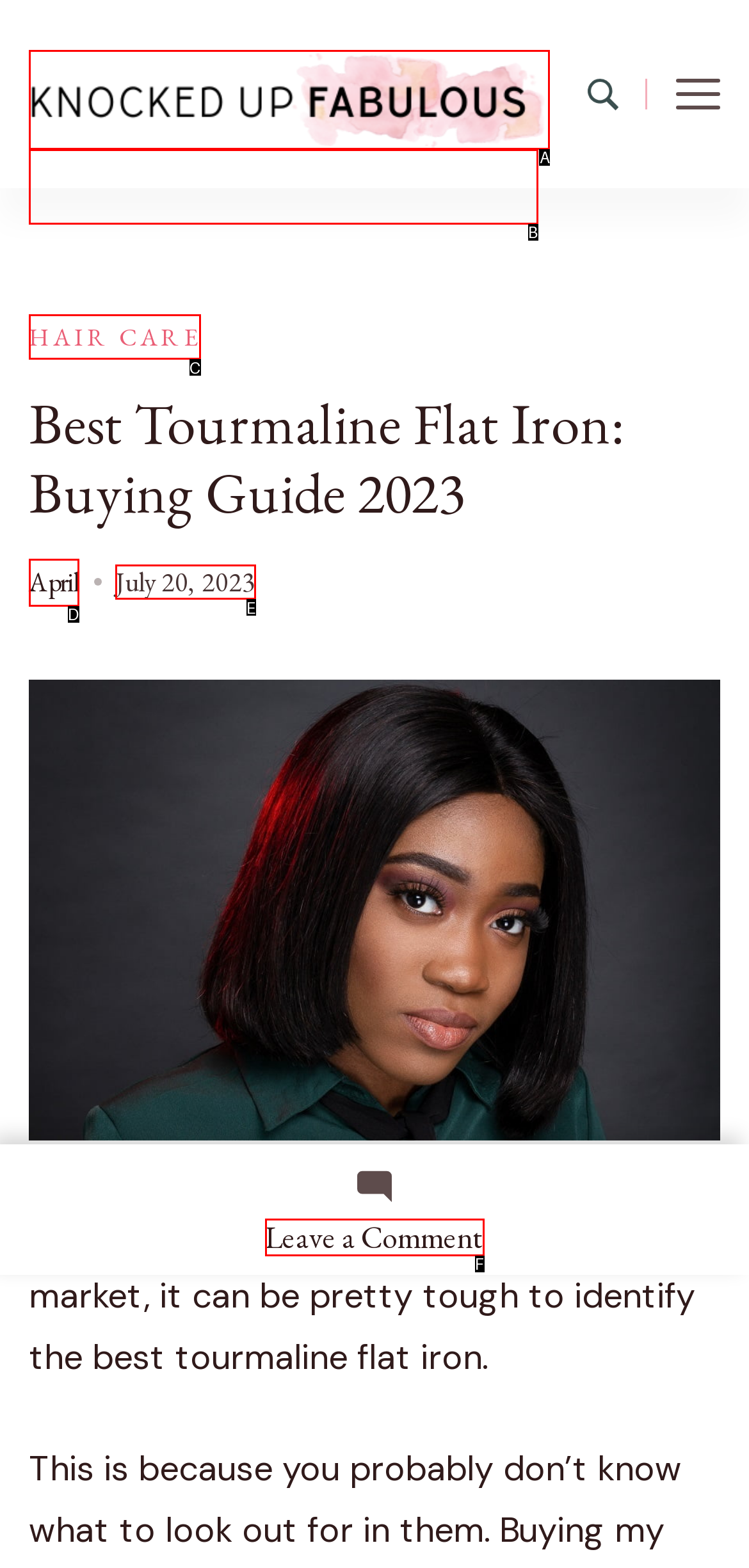Match the HTML element to the description: Icon-facebook. Answer with the letter of the correct option from the provided choices.

None